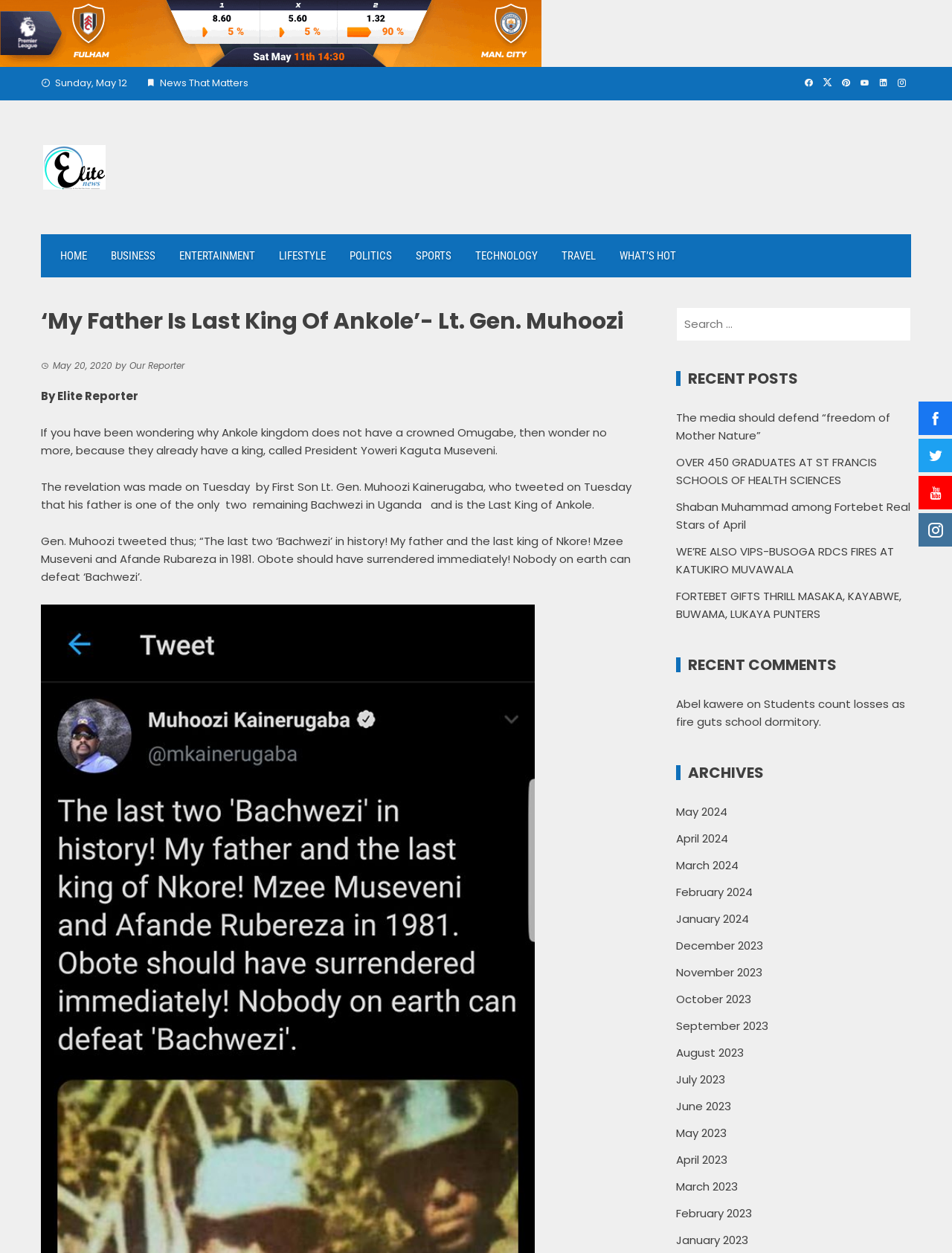Identify the bounding box coordinates of the clickable region required to complete the instruction: "View the archives for May 2024". The coordinates should be given as four float numbers within the range of 0 and 1, i.e., [left, top, right, bottom].

[0.71, 0.641, 0.764, 0.654]